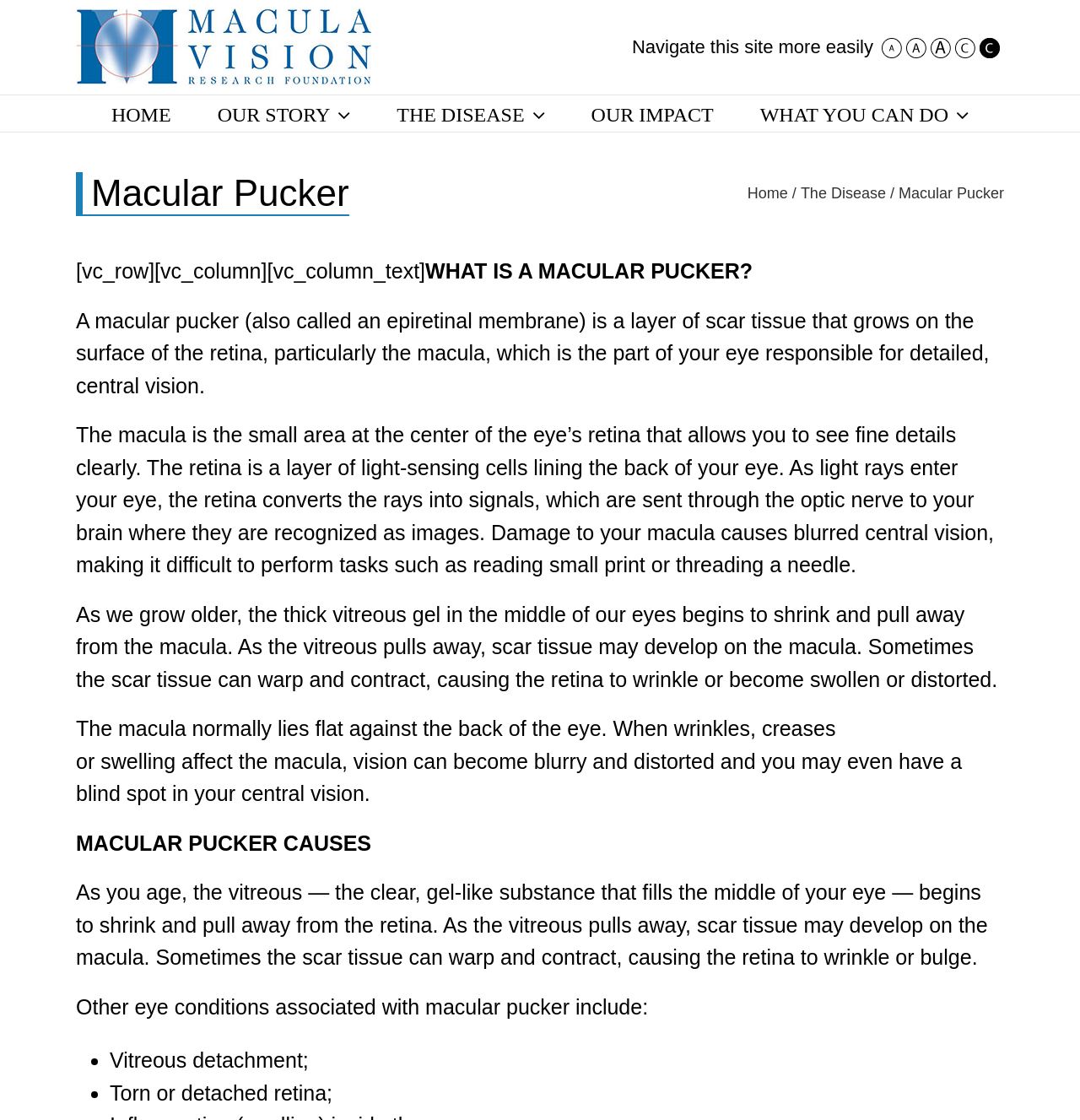Produce a meticulous description of the webpage.

This webpage is about macular pucker, a layer of scar tissue that grows on the surface of the retina, particularly the macula. At the top left corner, there is a logo of the Macula Vision Research Foundation. Next to it, there is a navigation menu with links to different sections of the website, including "HOME", "OUR STORY", "THE DISEASE", "OUR IMPACT", and "WHAT YOU CAN DO".

Below the navigation menu, there is a page title bar with a heading "Macular Pucker" and a link to the "Home" page. Underneath, there is a brief introduction to macular pucker, which is a layer of scar tissue that grows on the surface of the retina, particularly the macula.

The main content of the webpage is divided into several sections. The first section explains what a macular pucker is, describing it as a layer of scar tissue that grows on the surface of the retina, particularly the macula, which is responsible for detailed, central vision. The text also explains how the macula works and how damage to it can cause blurred central vision.

The second section describes how macular pucker develops, explaining that as we grow older, the thick vitreous gel in the middle of our eyes begins to shrink and pull away from the macula, causing scar tissue to develop on the macula. This scar tissue can warp and contract, causing the retina to wrinkle or become swollen or distorted.

The third section is titled "MACULAR PUCKER CAUSES" and explains that as we age, the vitreous begins to shrink and pull away from the retina, causing scar tissue to develop on the macula. It also lists other eye conditions associated with macular pucker, including vitreous detachment and torn or detached retina.

Throughout the webpage, there are several buttons and links that allow users to navigate the site more easily, including buttons to decrease or increase font size and switch colors.